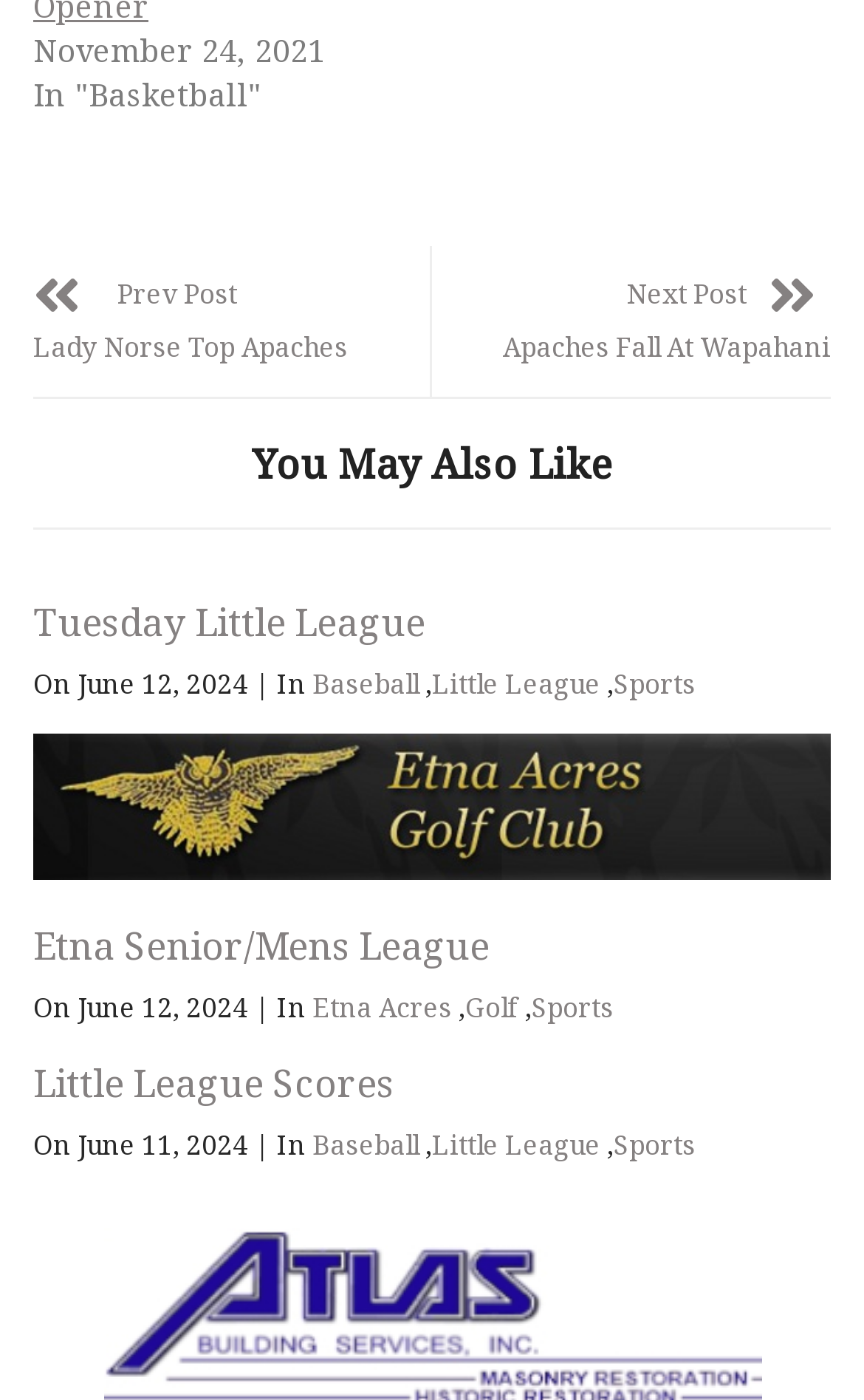Please find the bounding box coordinates of the element that you should click to achieve the following instruction: "View 'Etna Senior/Mens League'". The coordinates should be presented as four float numbers between 0 and 1: [left, top, right, bottom].

[0.038, 0.657, 0.962, 0.702]